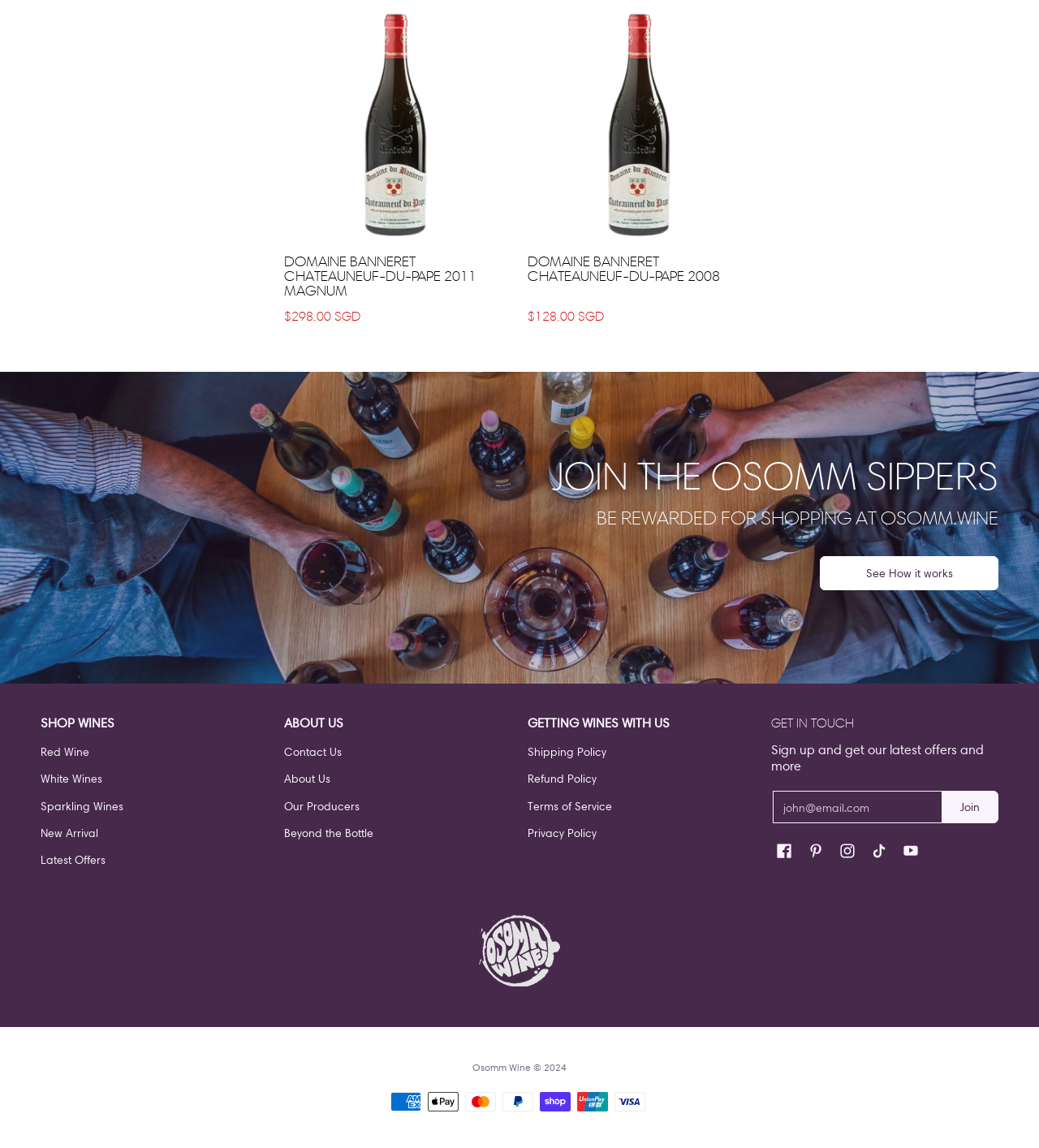What is the name of the wine with the vintage 2008?
Based on the visual, give a brief answer using one word or a short phrase.

Domaine Banneret Chateauneuf-du-Pape 2008